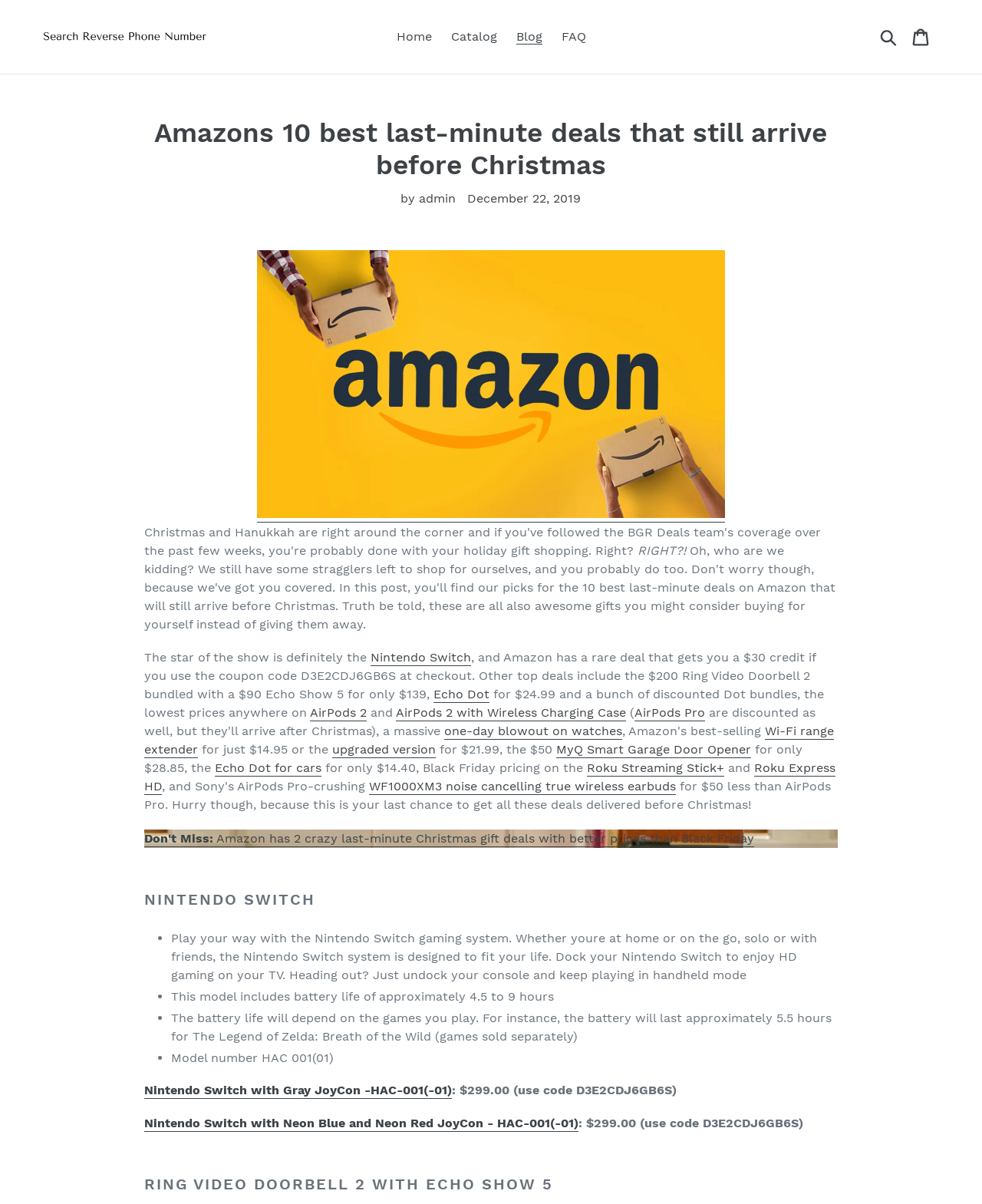Offer a comprehensive description of the webpage’s content and structure.

This webpage appears to be a blog post or article discussing last-minute deals on various products, including gaming consoles, smart home devices, and electronics, that can still arrive before Christmas. 

At the top of the page, there is a navigation menu with links to "Home", "Catalog", "Blog", and "FAQ". On the right side, there is a search bar and a cart icon. 

The main content of the page is divided into sections, each highlighting a specific product or deal. The first section is about Amazon's last-minute deals, with a heading that reads "Amazon's 10 best last-minute deals that still arrive before Christmas". Below this heading, there is a brief introduction to the deals, followed by a list of products with links to each item. The products include the Nintendo Switch, Echo Dot, AirPods 2, and more. 

The next section is dedicated to the Nintendo Switch, with a heading and a brief description of the product. This section also includes a list of features, such as battery life and model number. There are two links to purchase the Nintendo Switch with different JoyCon colors. 

The final section is about the Ring Video Doorbell 2 with Echo Show 5, with a heading and no additional content. 

Throughout the page, there are several links to external websites, likely to purchase the products mentioned. There are also images accompanying some of the product links.